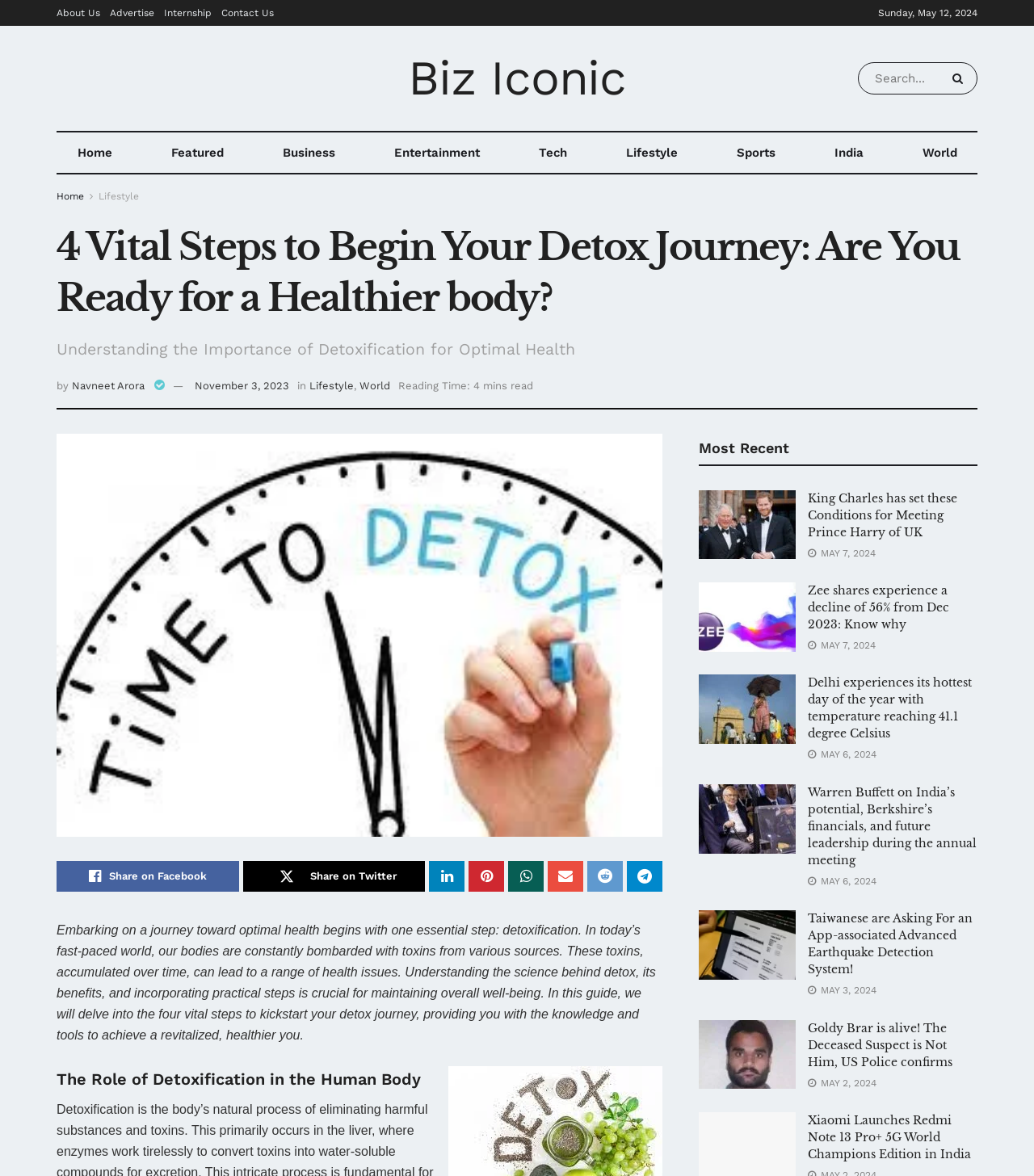Can you find and generate the webpage's heading?

4 Vital Steps to Begin Your Detox Journey: Are You Ready for a Healthier body?